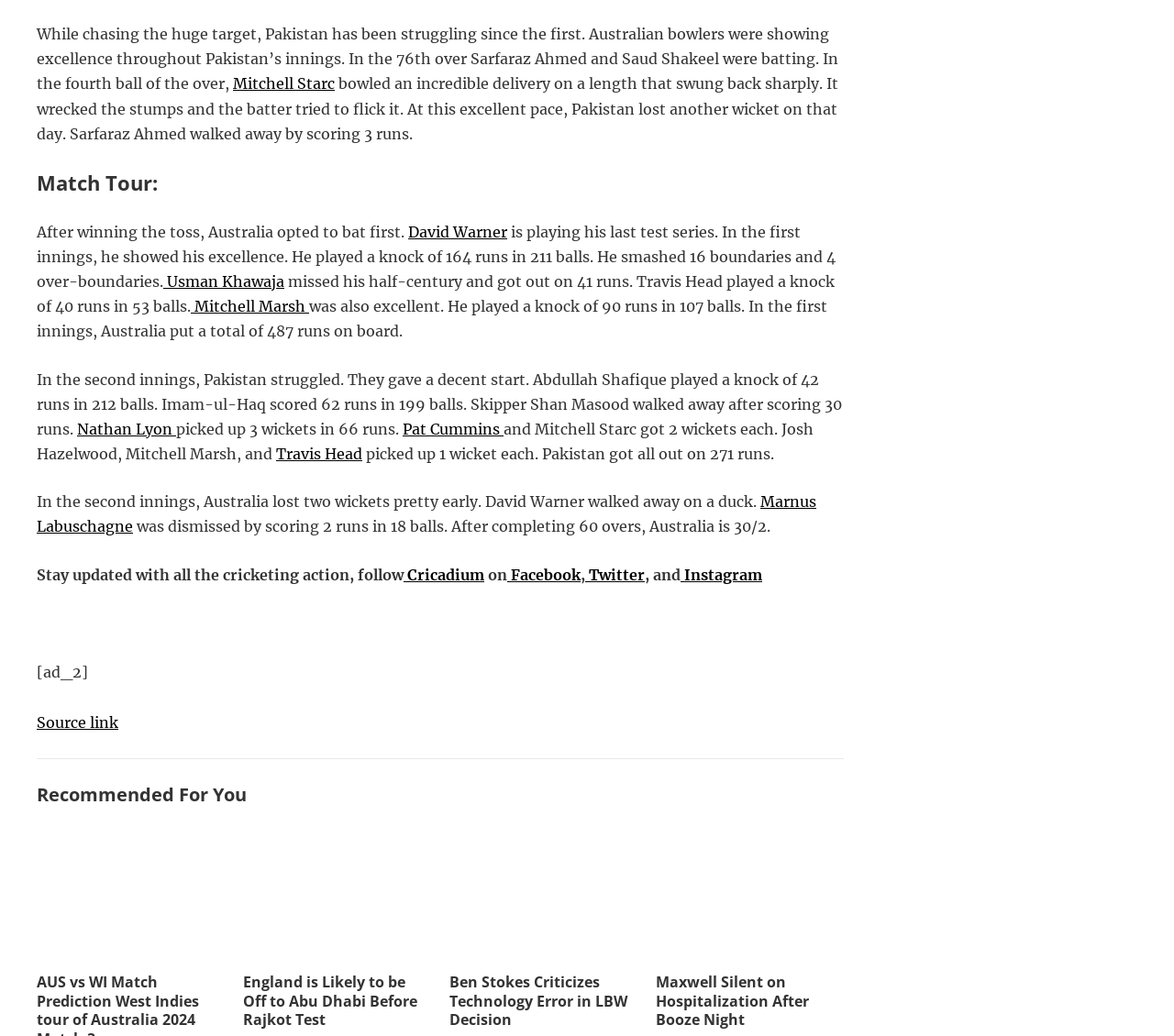Who picked up 3 wickets in 66 runs?
Refer to the image and give a detailed answer to the question.

According to the text, Nathan Lyon picked up 3 wickets in 66 runs in the second innings, contributing to Pakistan's struggle.